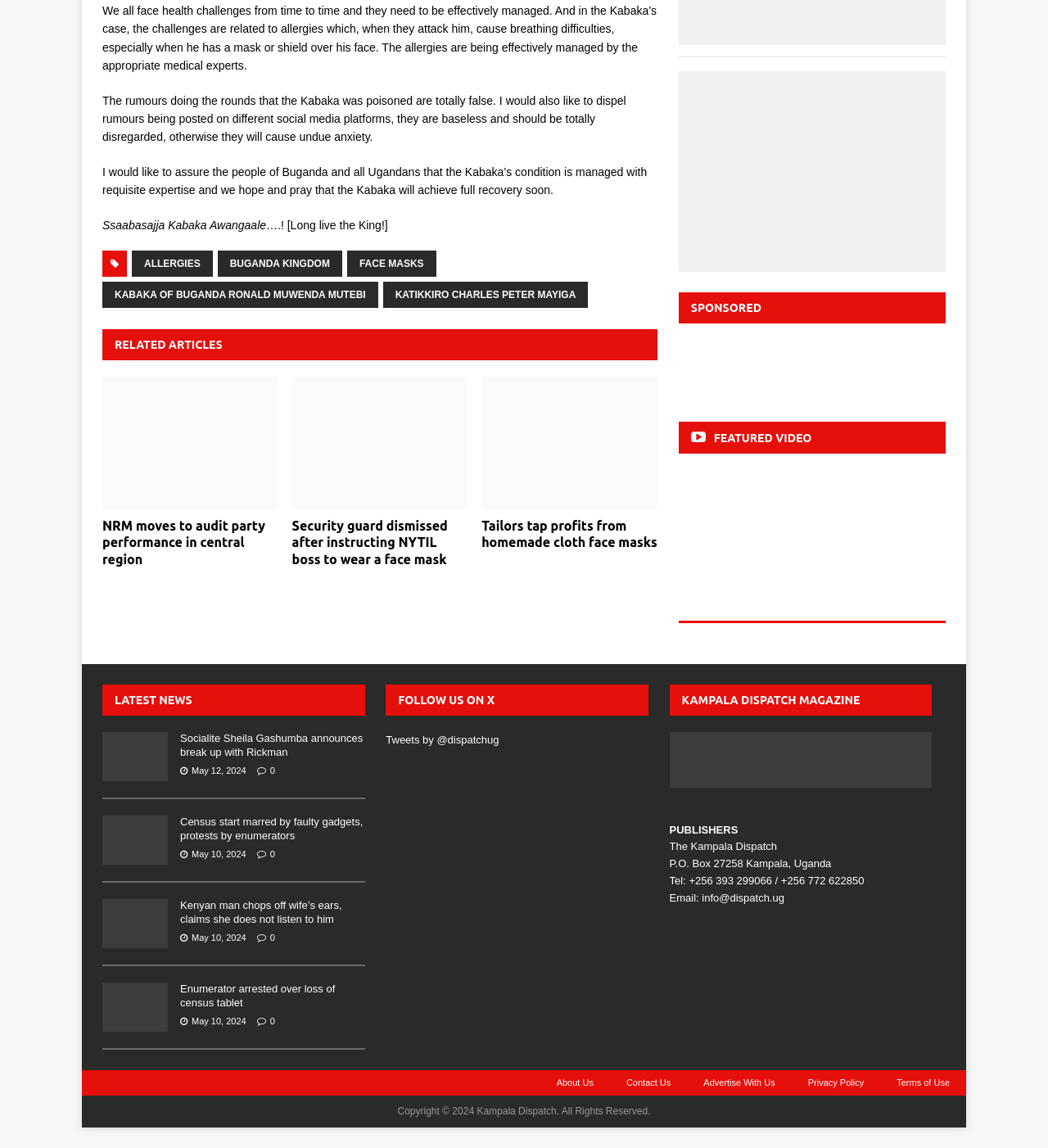Provide a short answer to the following question with just one word or phrase: What is the current health condition of the Kabaka?

managed with requisite expertise